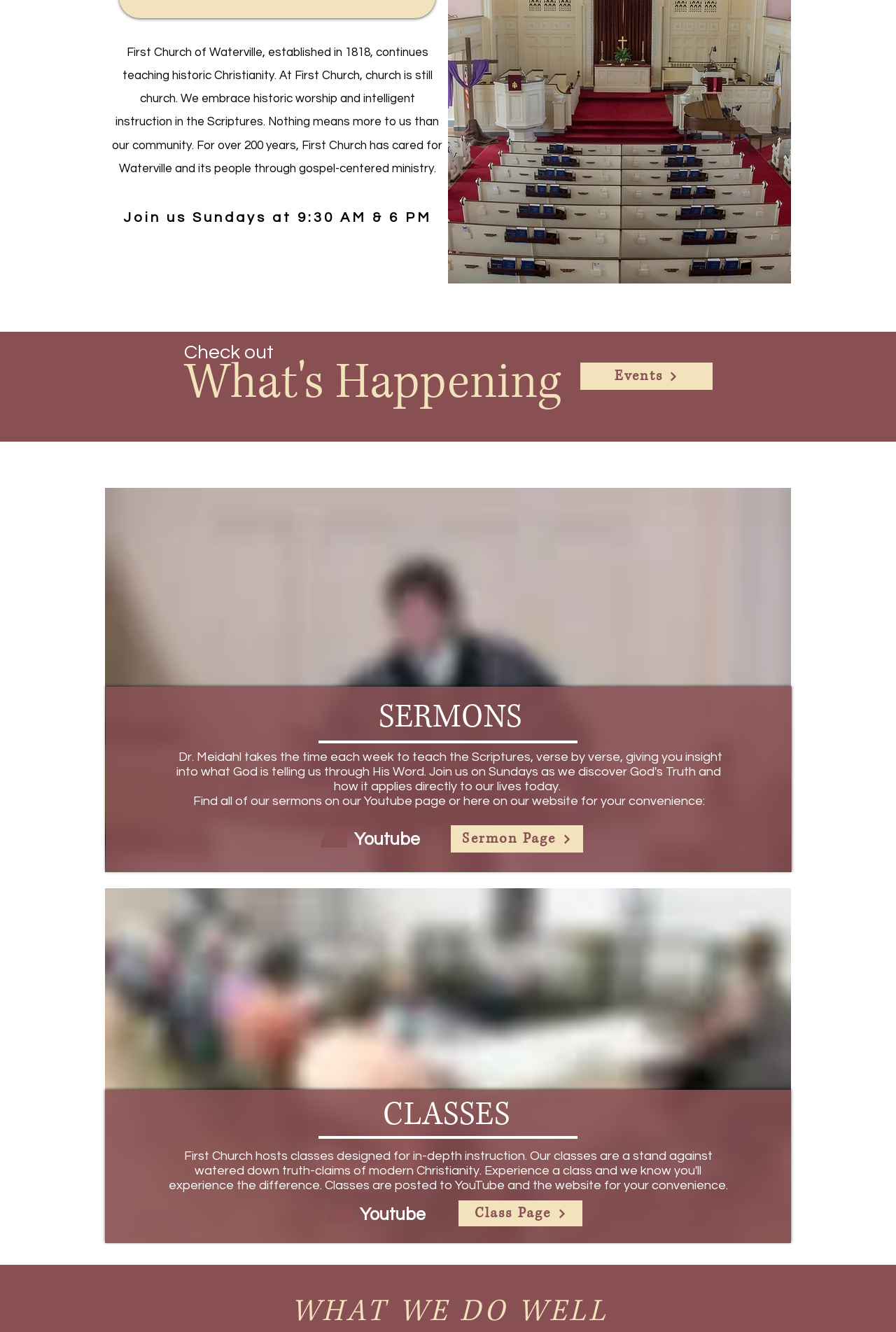What is the name of the church?
Please provide a full and detailed response to the question.

The name of the church is mentioned in the first static text element, which describes the church's history and mission.